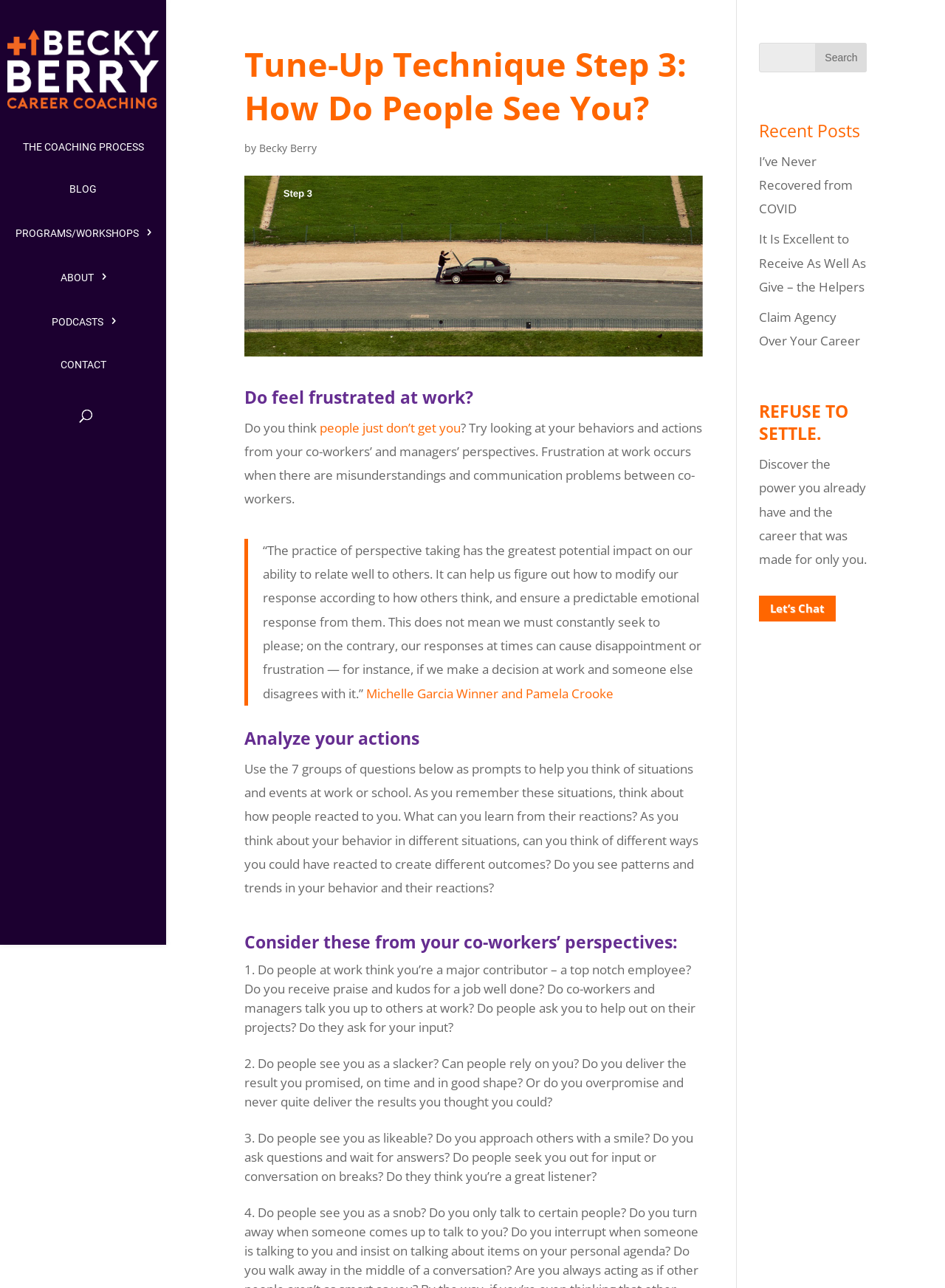Please determine the bounding box of the UI element that matches this description: alt="Becky Berry Career Coaching". The coordinates should be given as (top-left x, top-left y, bottom-right x, bottom-right y), with all values between 0 and 1.

[0.008, 0.055, 0.168, 0.066]